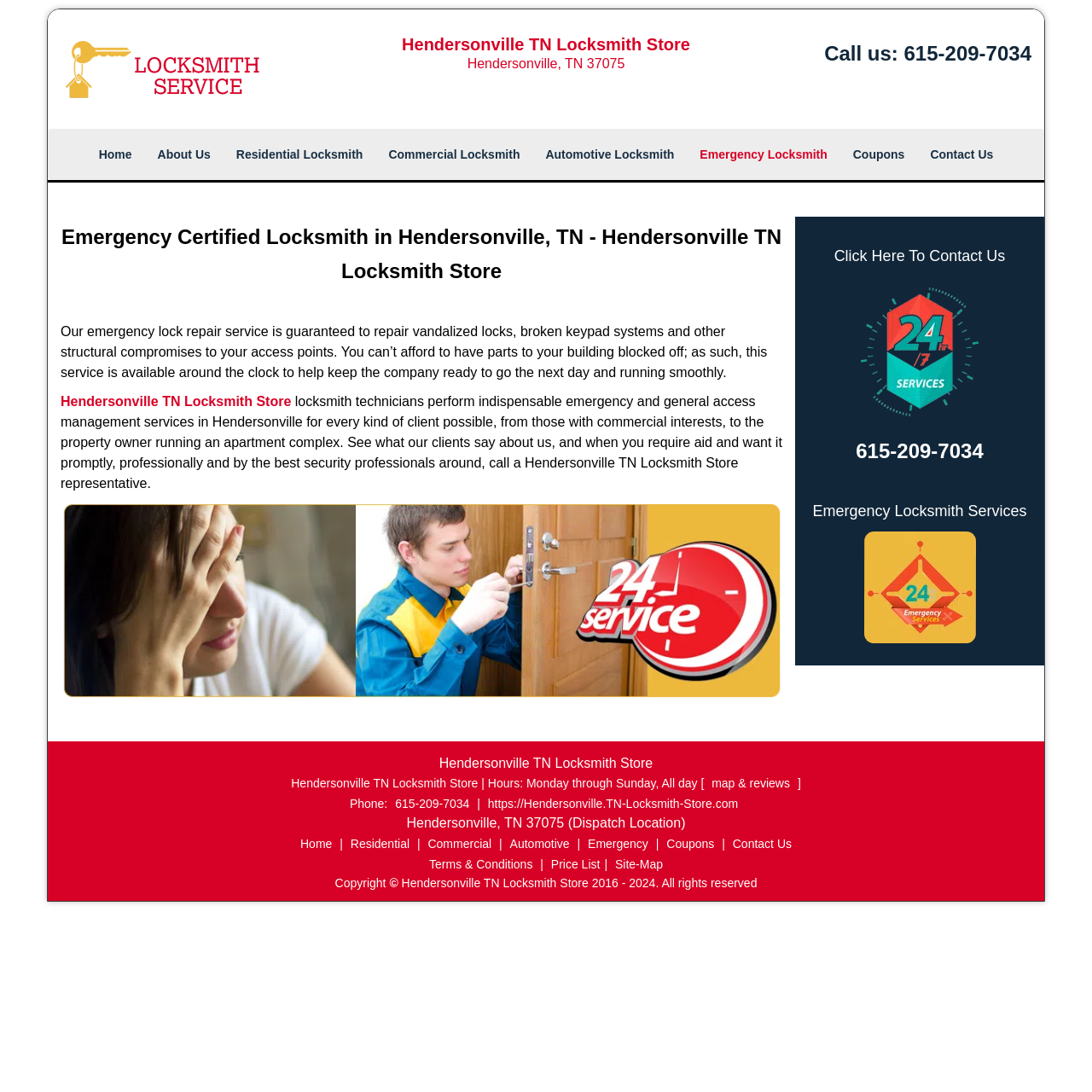What is the website URL of Hendersonville TN Locksmith Store?
Could you give a comprehensive explanation in response to this question?

I found the website URL by looking at the bottom of the webpage, where it says 'Phone:' followed by the phone number, and then 'https://Hendersonville.TN-Locksmith-Store.com'.